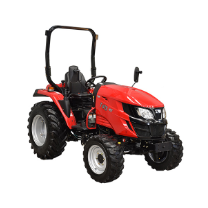Explain the scene depicted in the image, including all details.

The image features the TYM T413 HST Utility Tractor, a versatile and robust piece of agricultural machinery. With a horsepower rating of 39hp (28.6kW), this ROPS-equipped utility tractor is designed for efficiency and ease of use. It boasts a hydrostatic continuously-variable transmission, providing seamless operation for various tasks. The open platform ROPS design allows for better visibility and safety while working in the field. This tractor is ideal for both small and large agricultural spaces, combining strength and maneuverability to meet the demands of modern farming practices.